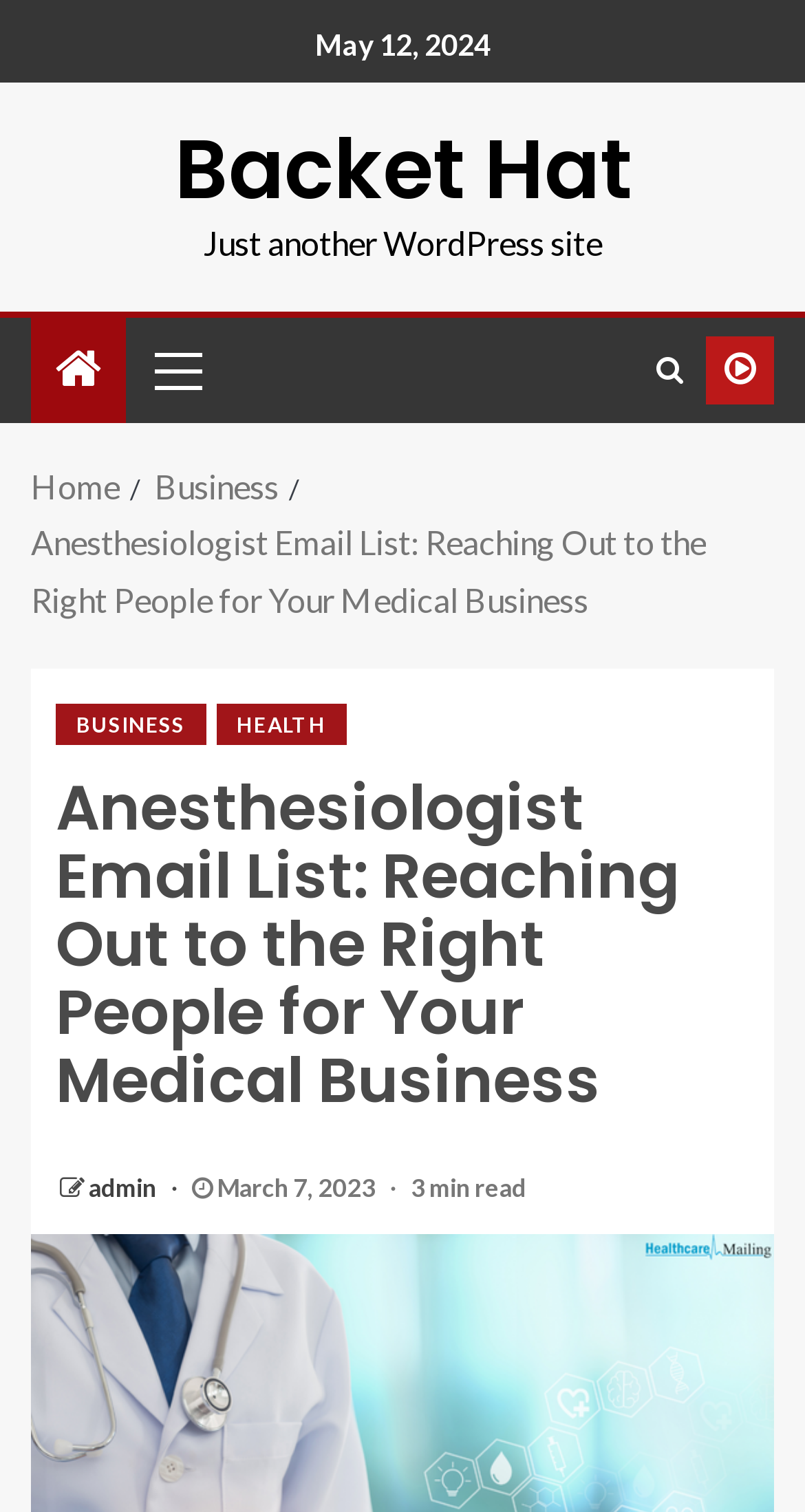Please give a succinct answer to the question in one word or phrase:
How many categories are listed in the header?

2